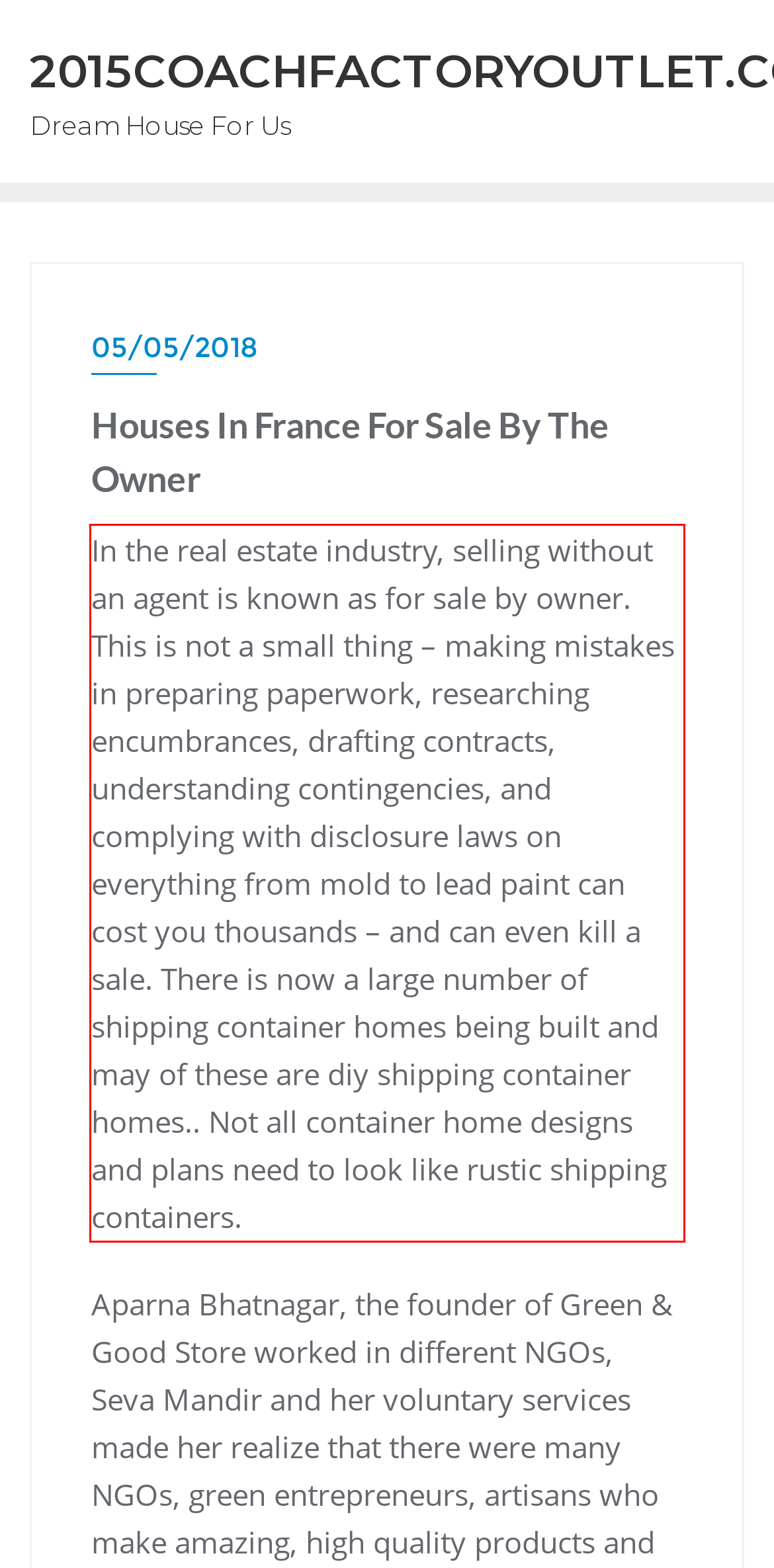There is a UI element on the webpage screenshot marked by a red bounding box. Extract and generate the text content from within this red box.

In the real estate industry, selling without an agent is known as for sale by owner. This is not a small thing – making mistakes in preparing paperwork, researching encumbrances, drafting contracts, understanding contingencies, and complying with disclosure laws on everything from mold to lead paint can cost you thousands – and can even kill a sale. There is now a large number of shipping container homes being built and may of these are diy shipping container homes.. Not all container home designs and plans need to look like rustic shipping containers.